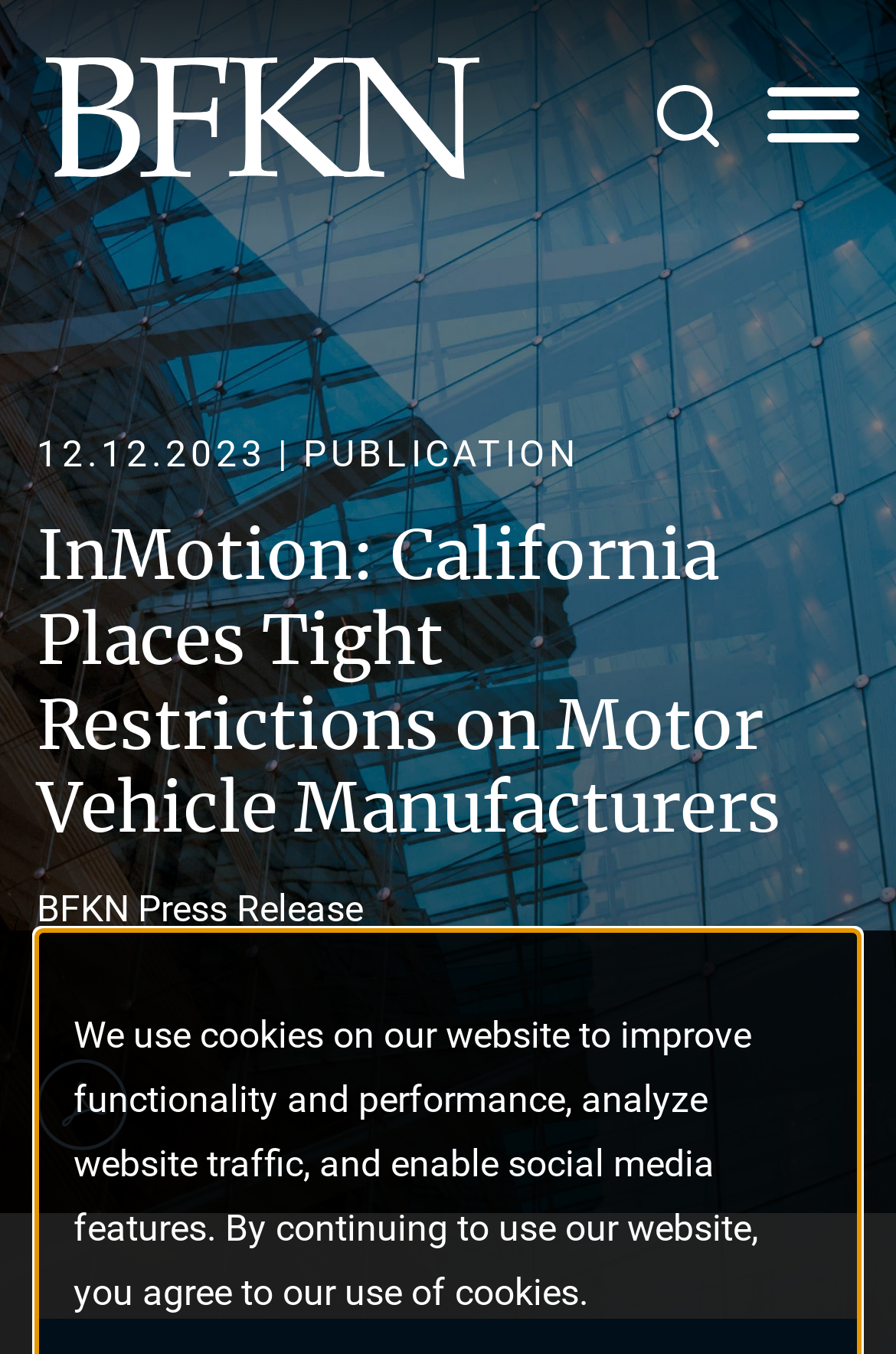Identify the bounding box coordinates of the HTML element based on this description: "Print PDF".

[0.041, 0.782, 0.144, 0.85]